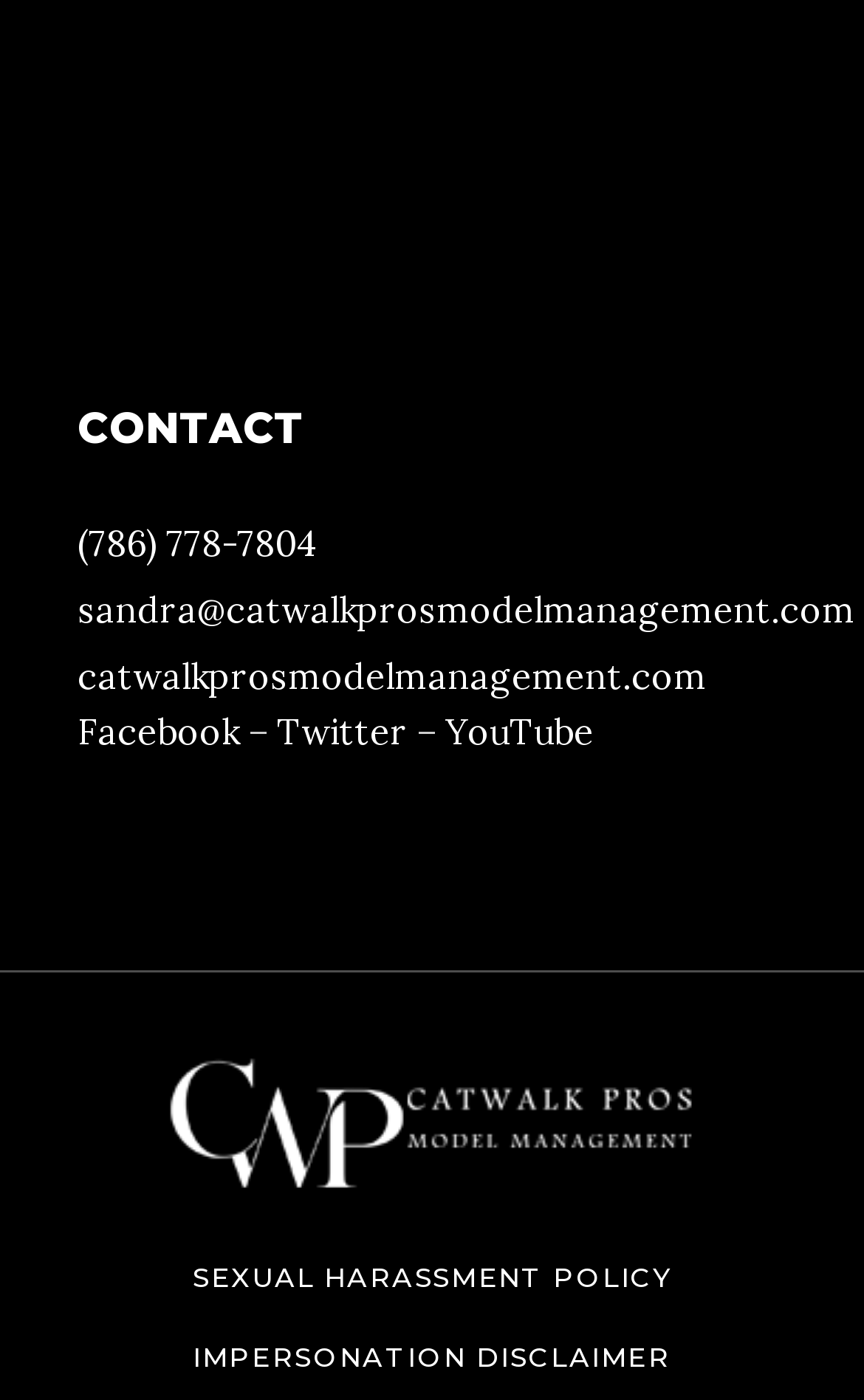How many policy links are provided?
Examine the image and provide an in-depth answer to the question.

The policy links can be found at the bottom of the webpage. There are two link elements with the text 'SEXUAL HARASSMENT POLICY' and 'IMPERSONATION DISCLAIMER', which represent the two policy links provided.